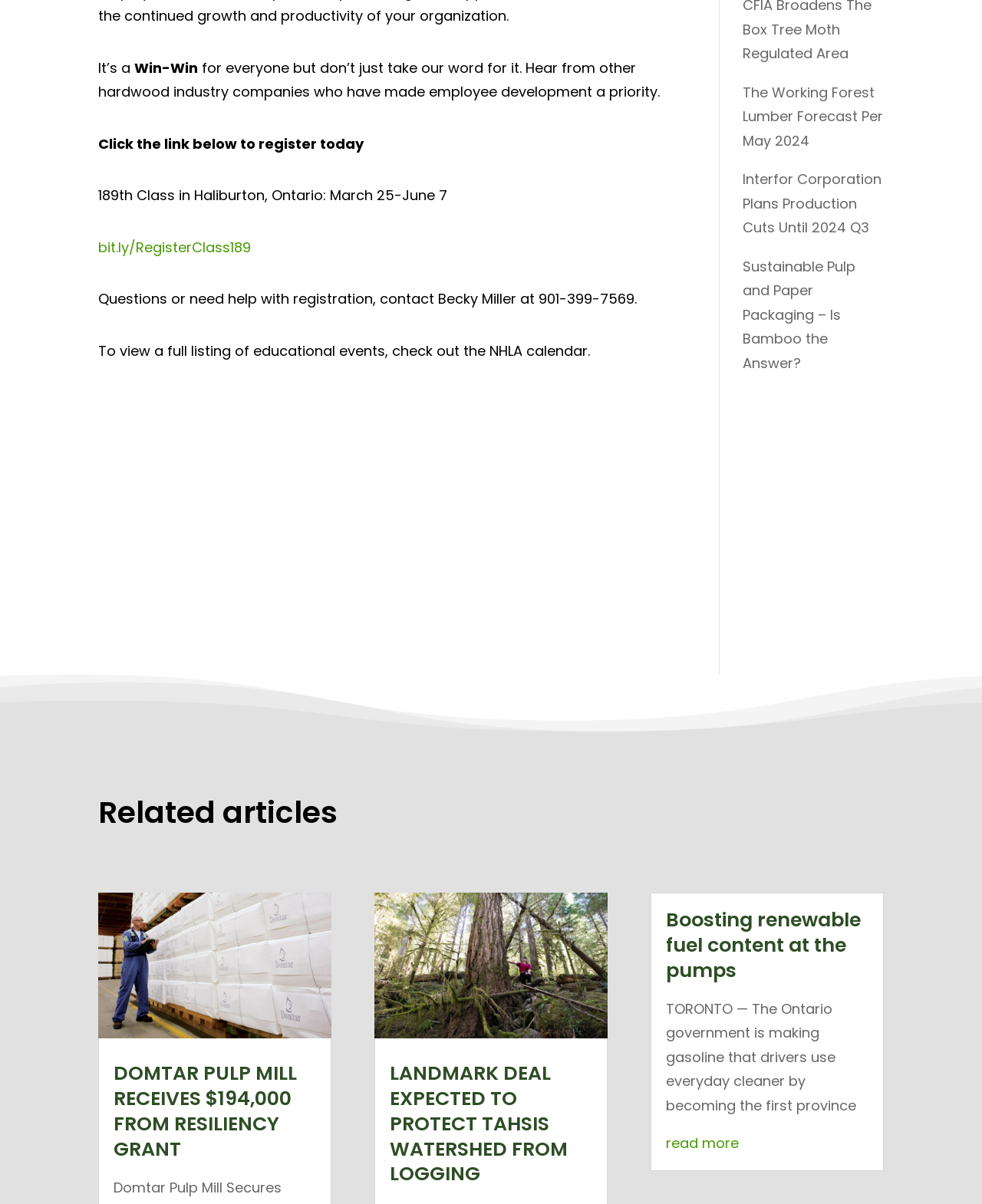Find the bounding box of the UI element described as follows: "read more".

[0.678, 0.942, 0.752, 0.958]